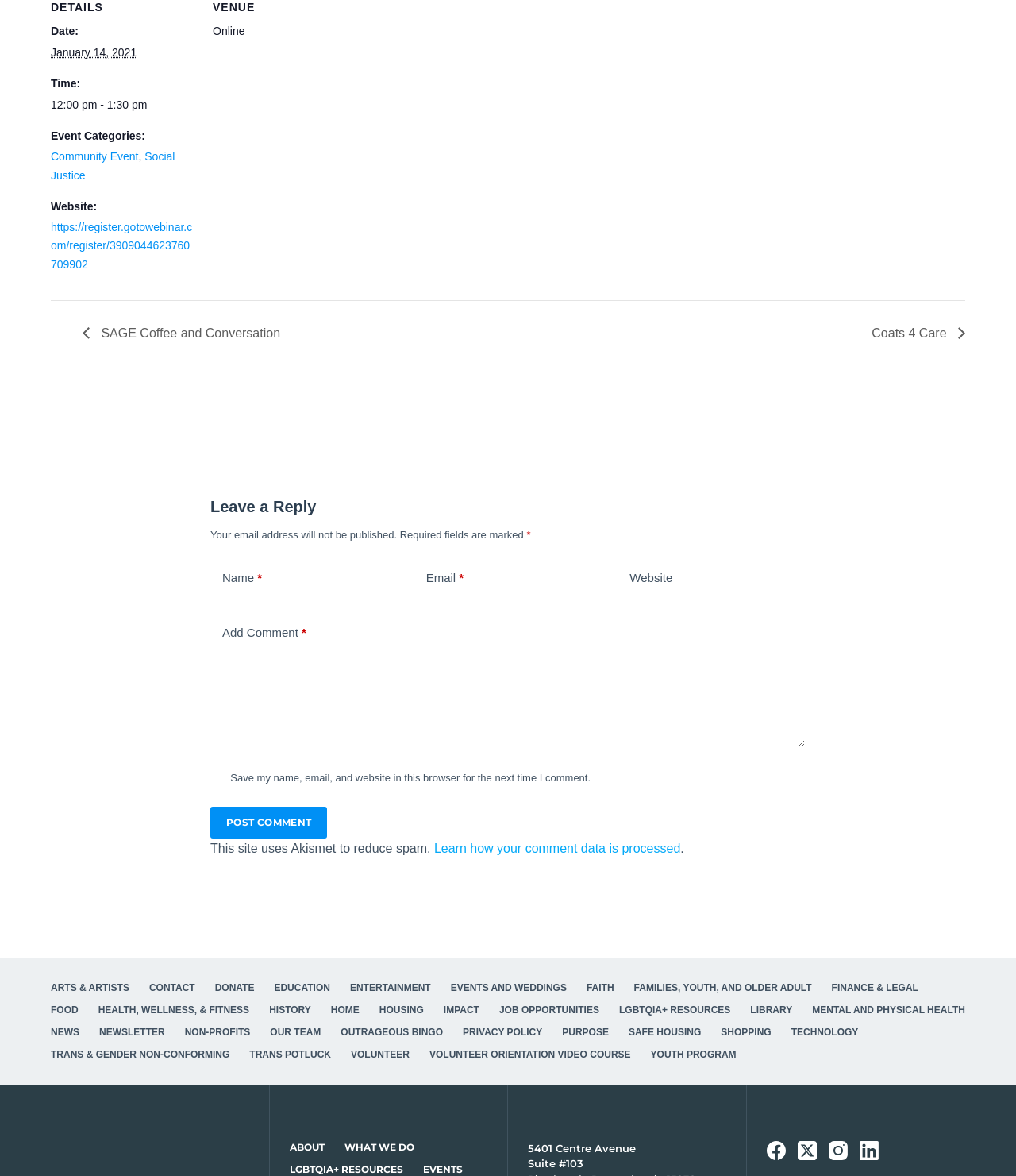Please provide the bounding box coordinate of the region that matches the element description: Arts & Artists. Coordinates should be in the format (top-left x, top-left y, bottom-right x, bottom-right y) and all values should be between 0 and 1.

[0.04, 0.835, 0.137, 0.846]